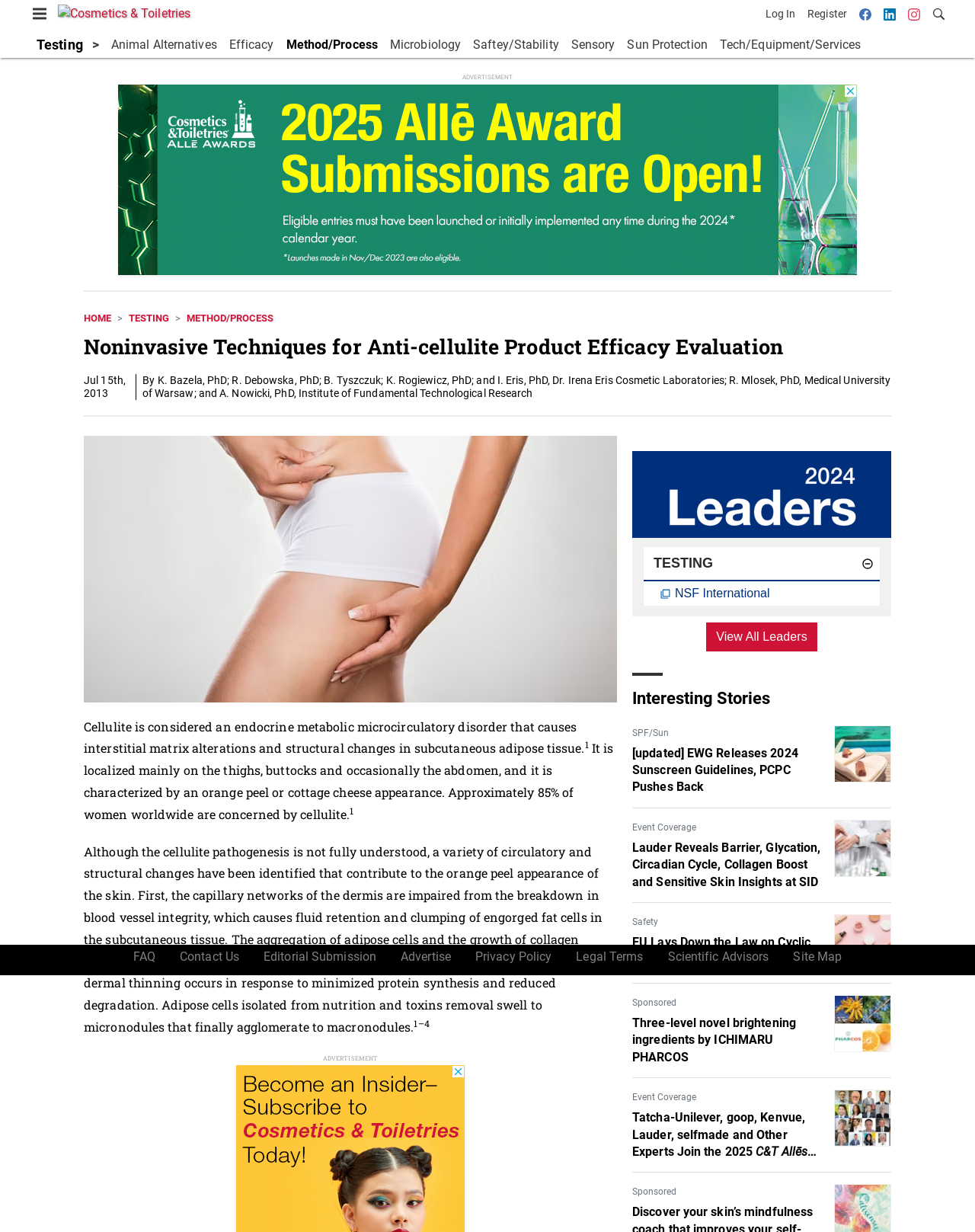Please provide a detailed answer to the question below by examining the image:
What is the main topic of this webpage?

Based on the webpage content, especially the heading 'Noninvasive Techniques for Anti-cellulite Product Efficacy Evaluation', it is clear that the main topic of this webpage is related to the evaluation of anti-cellulite products.